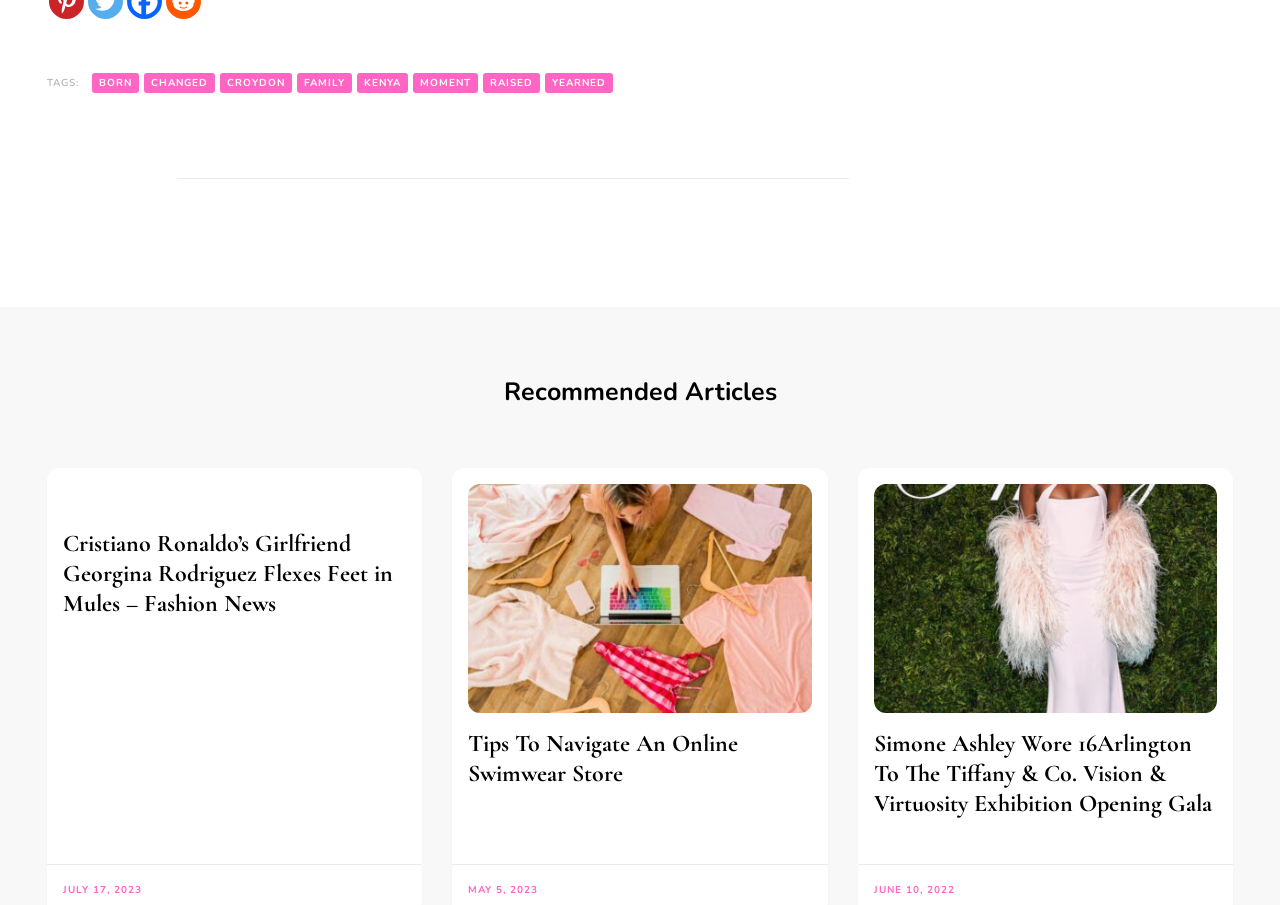Look at the image and give a detailed response to the following question: What is the category of the article 'Cristiano Ronaldo’s Girlfriend Georgina Rodriguez Flexes Feet in Mules'?

The article 'Cristiano Ronaldo’s Girlfriend Georgina Rodriguez Flexes Feet in Mules' is categorized under 'Fashion News' as indicated by the heading 'Cristiano Ronaldo’s Girlfriend Georgina Rodriguez Flexes Feet in Mules – Fashion News'.